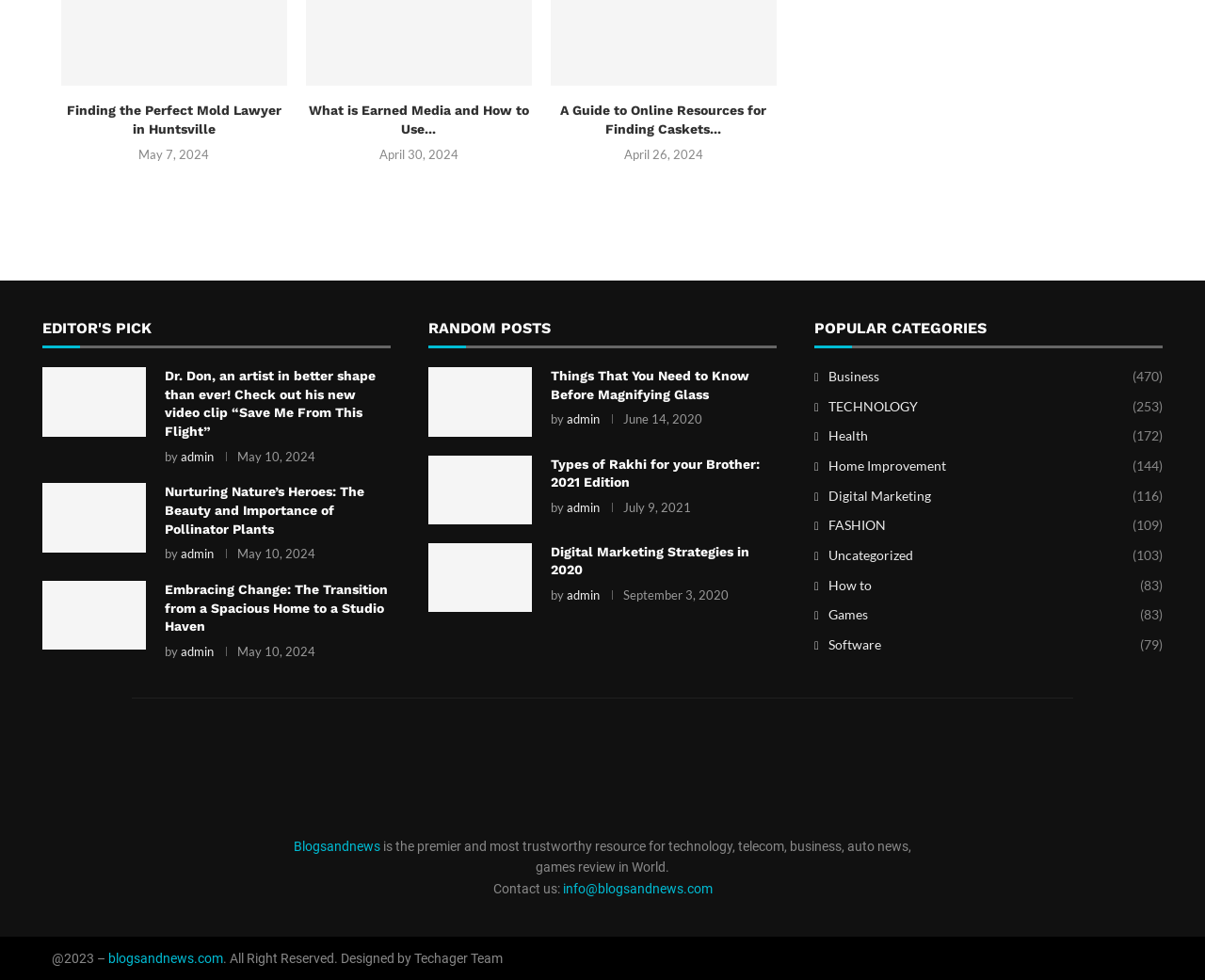Determine the bounding box coordinates of the region I should click to achieve the following instruction: "Explore the 'POPULAR CATEGORIES' section". Ensure the bounding box coordinates are four float numbers between 0 and 1, i.e., [left, top, right, bottom].

[0.676, 0.324, 0.965, 0.353]